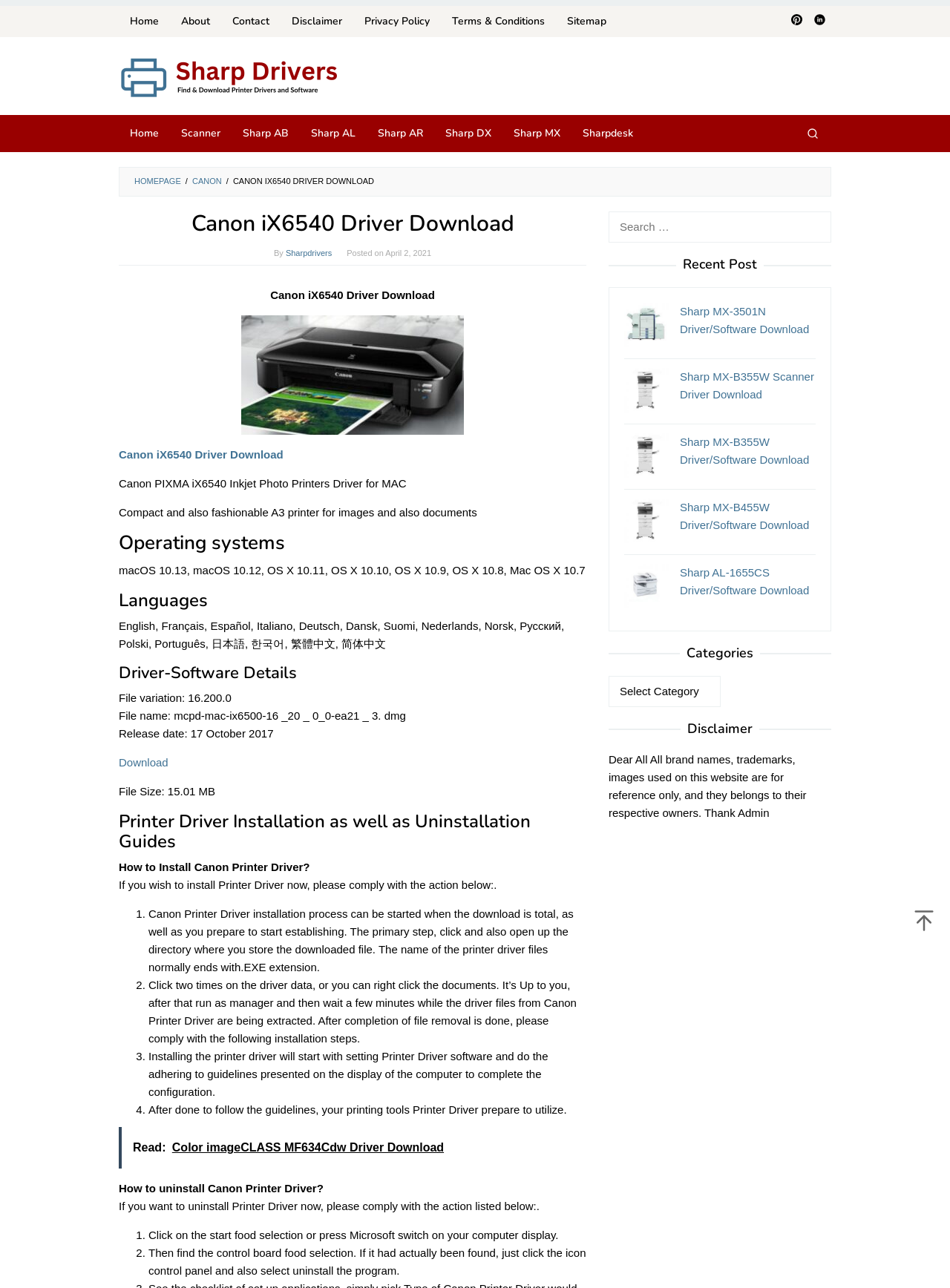Please locate the bounding box coordinates of the element that should be clicked to achieve the given instruction: "Click the 'ARVAC' link".

None